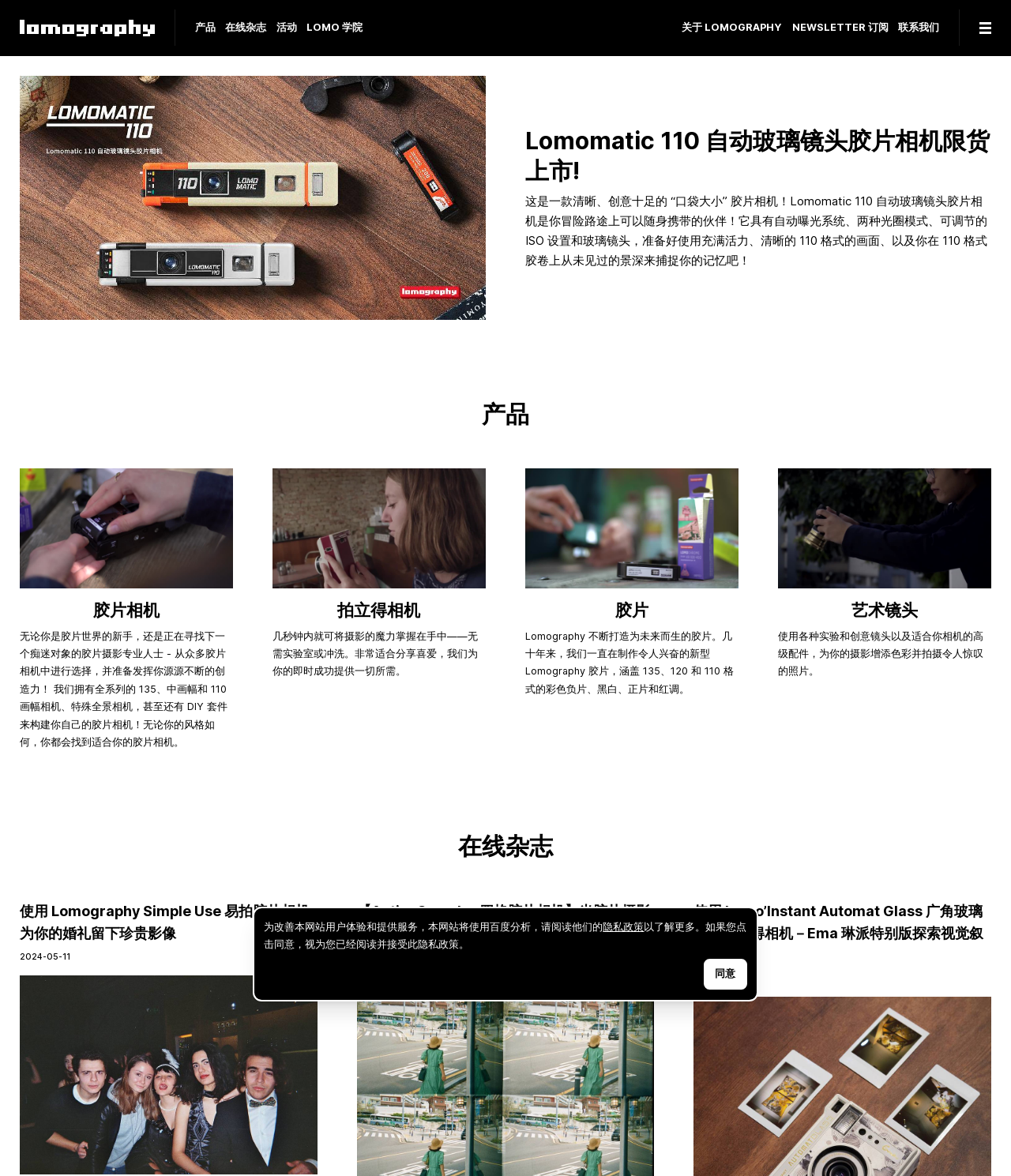Pinpoint the bounding box coordinates of the element that must be clicked to accomplish the following instruction: "Check the latest news about Lomography". The coordinates should be in the format of four float numbers between 0 and 1, i.e., [left, top, right, bottom].

[0.02, 0.766, 0.314, 0.803]